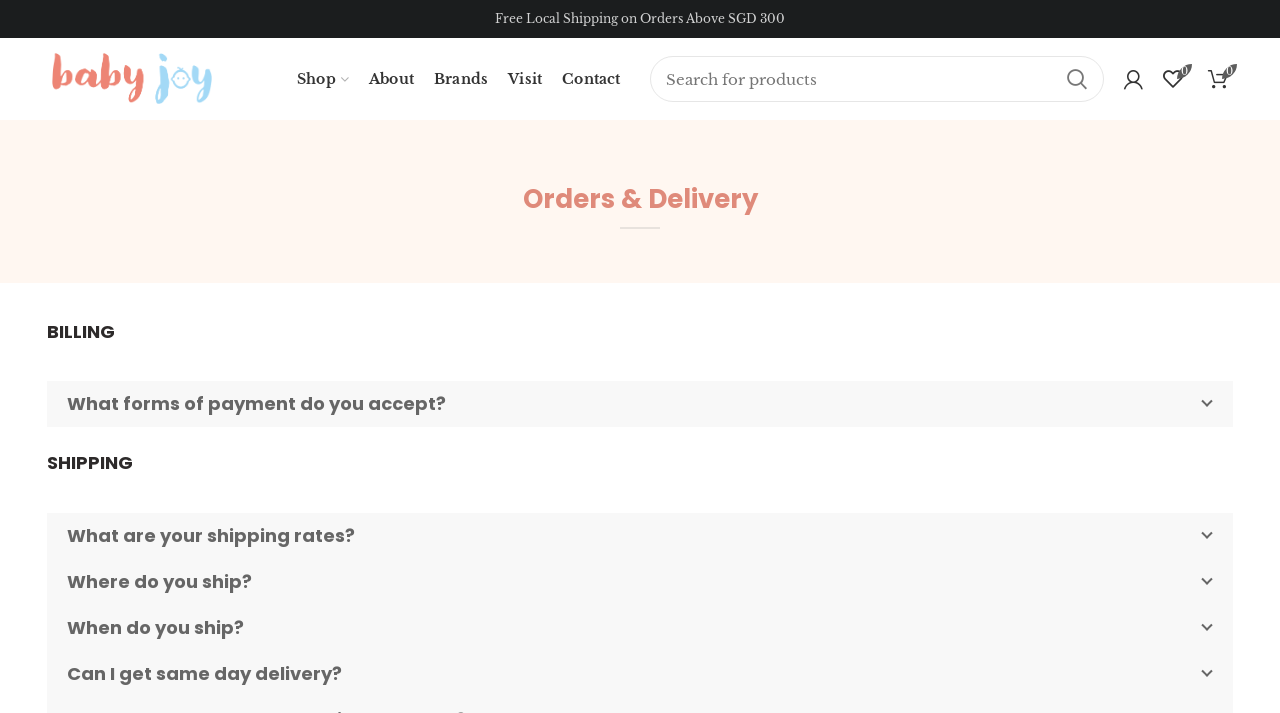Using the provided element description: "What are your shipping rates?", determine the bounding box coordinates of the corresponding UI element in the screenshot.

[0.037, 0.719, 0.963, 0.784]